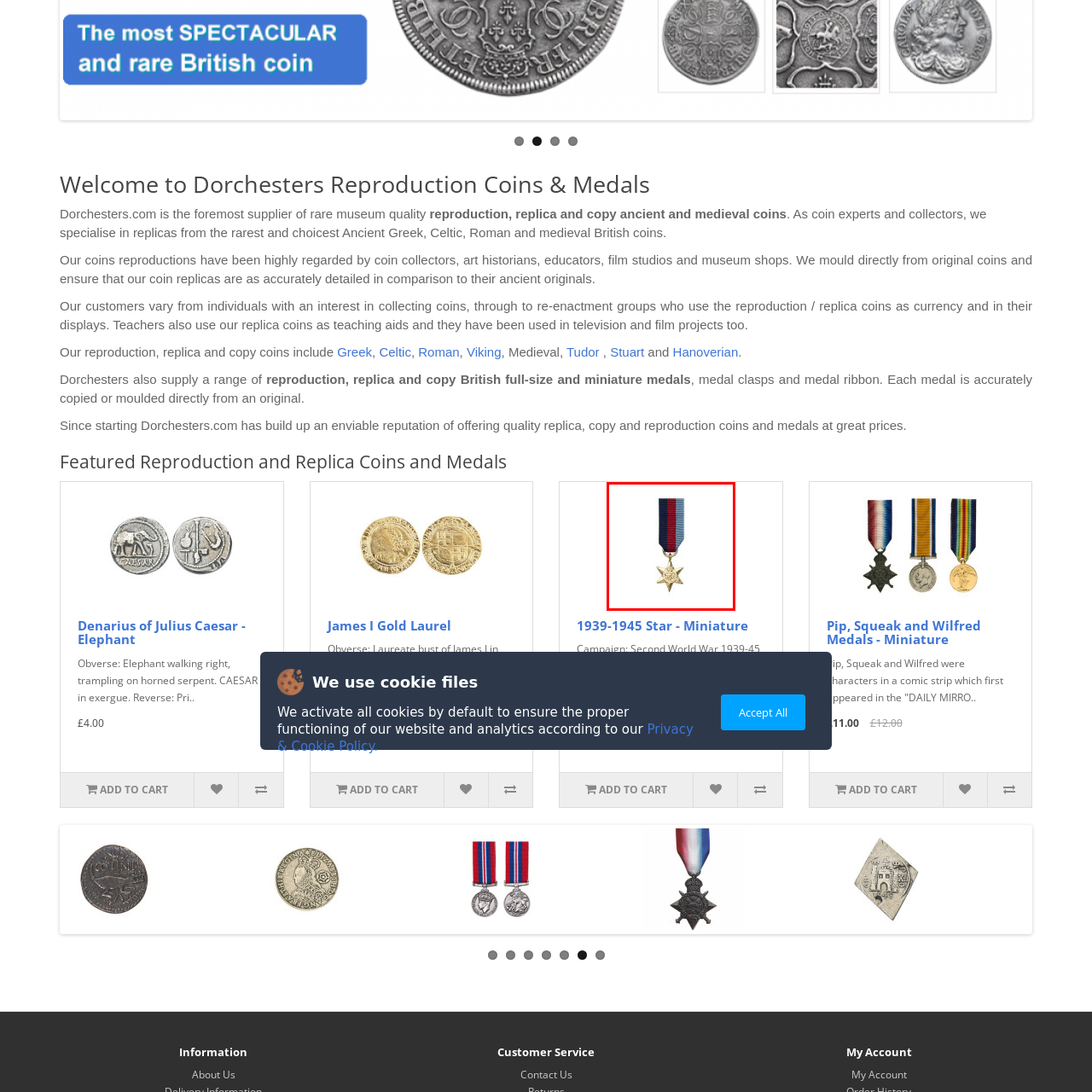Concentrate on the image inside the red border and answer the question in one word or phrase: 
Who was this medal awarded to?

British and Commonwealth forces